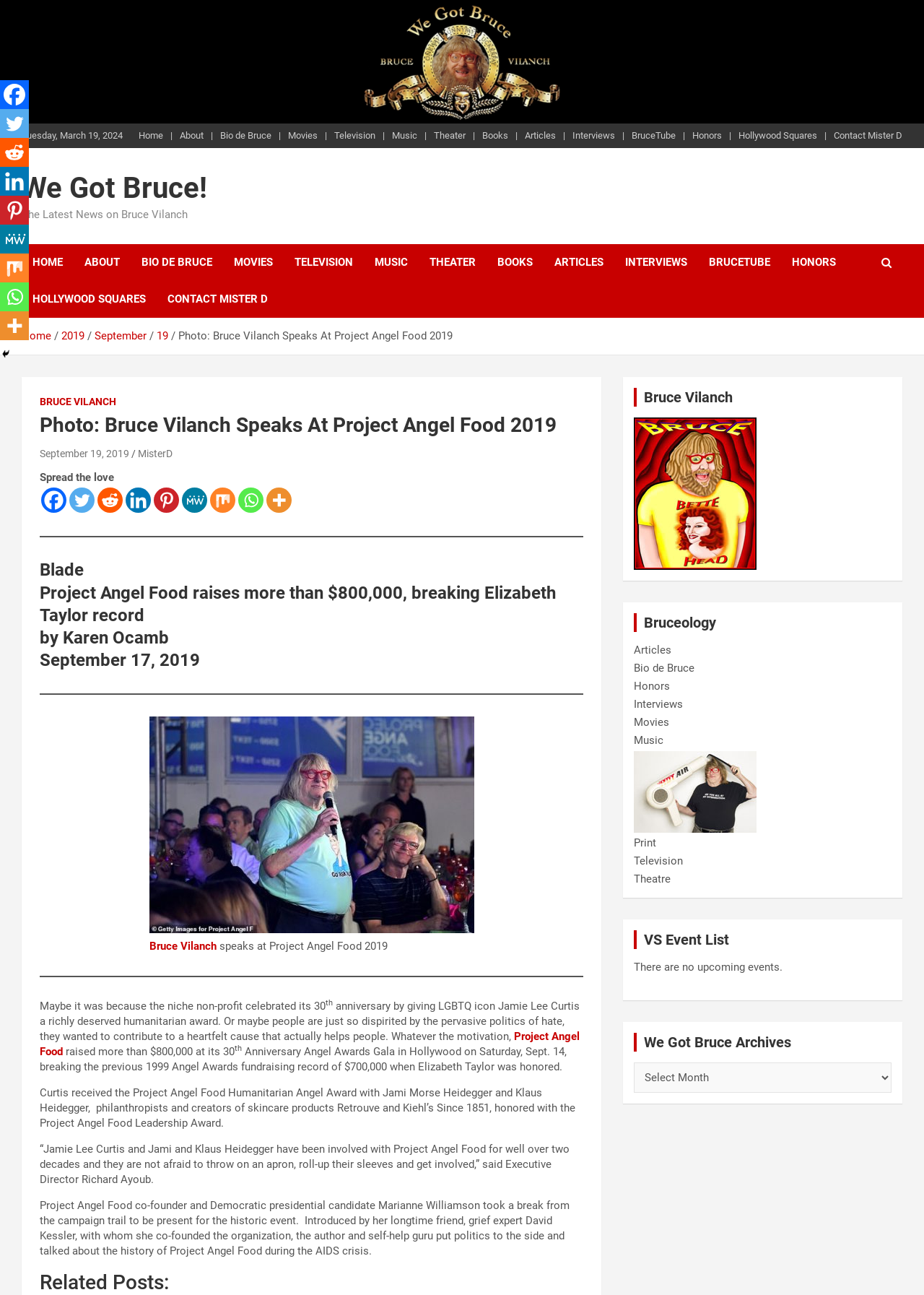Find the bounding box coordinates for the element that must be clicked to complete the instruction: "View the photo of Bruce Vilanch speaking at Project Angel Food 2019". The coordinates should be four float numbers between 0 and 1, indicated as [left, top, right, bottom].

[0.161, 0.553, 0.513, 0.721]